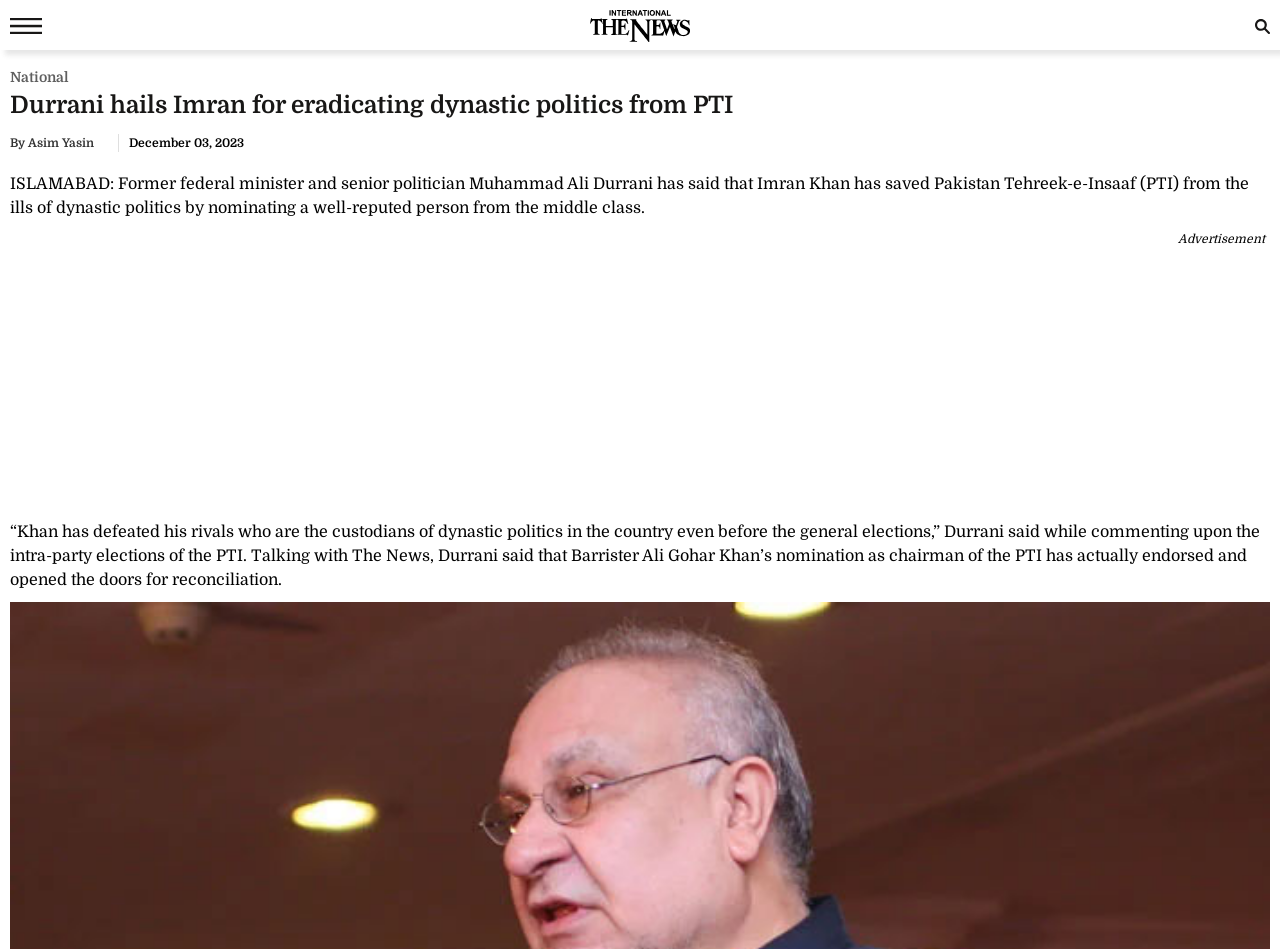Use a single word or phrase to answer the question:
What is the category of the news article?

National